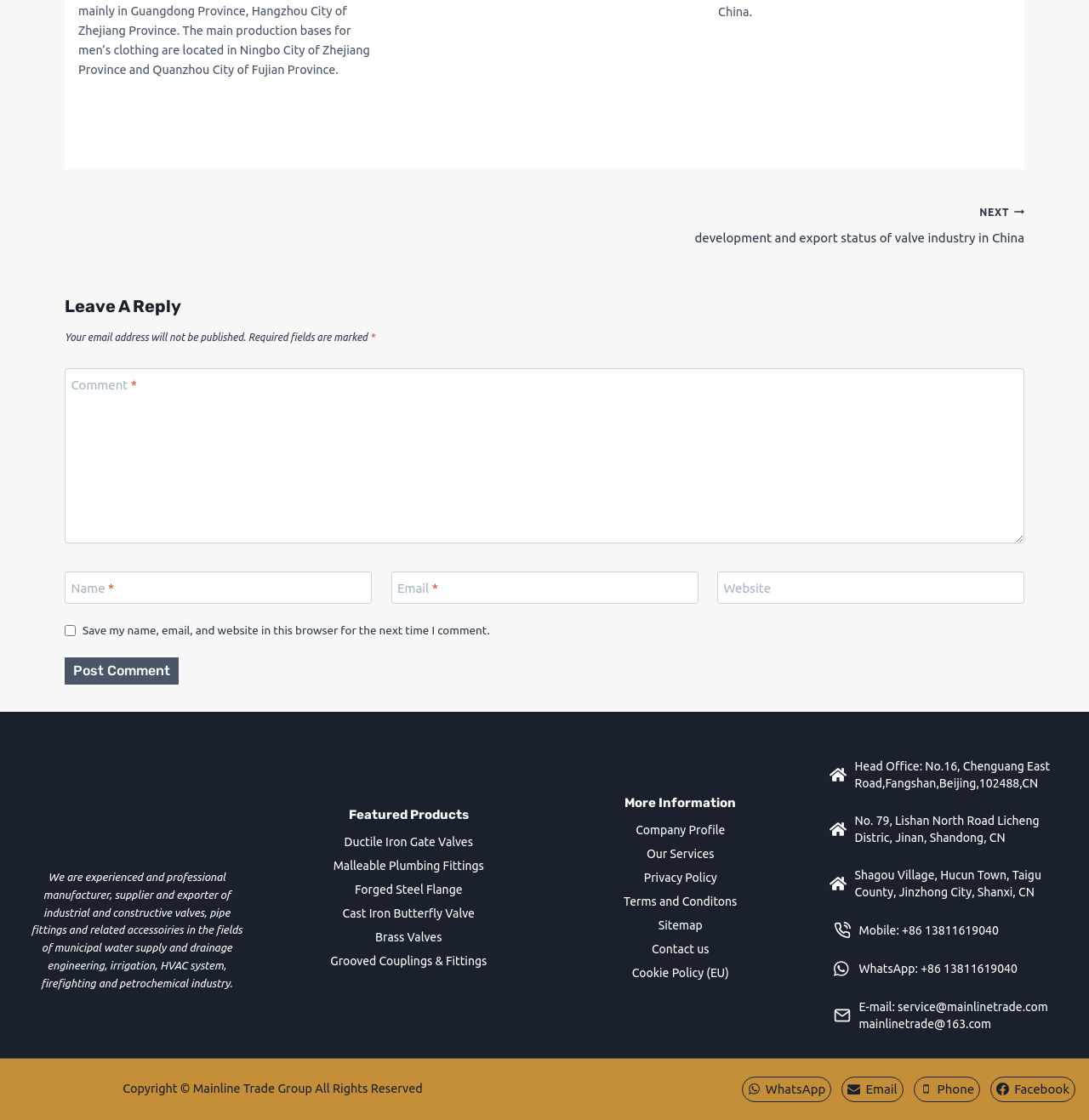Pinpoint the bounding box coordinates of the clickable element needed to complete the instruction: "Contact us". The coordinates should be provided as four float numbers between 0 and 1: [left, top, right, bottom].

[0.512, 0.837, 0.738, 0.858]